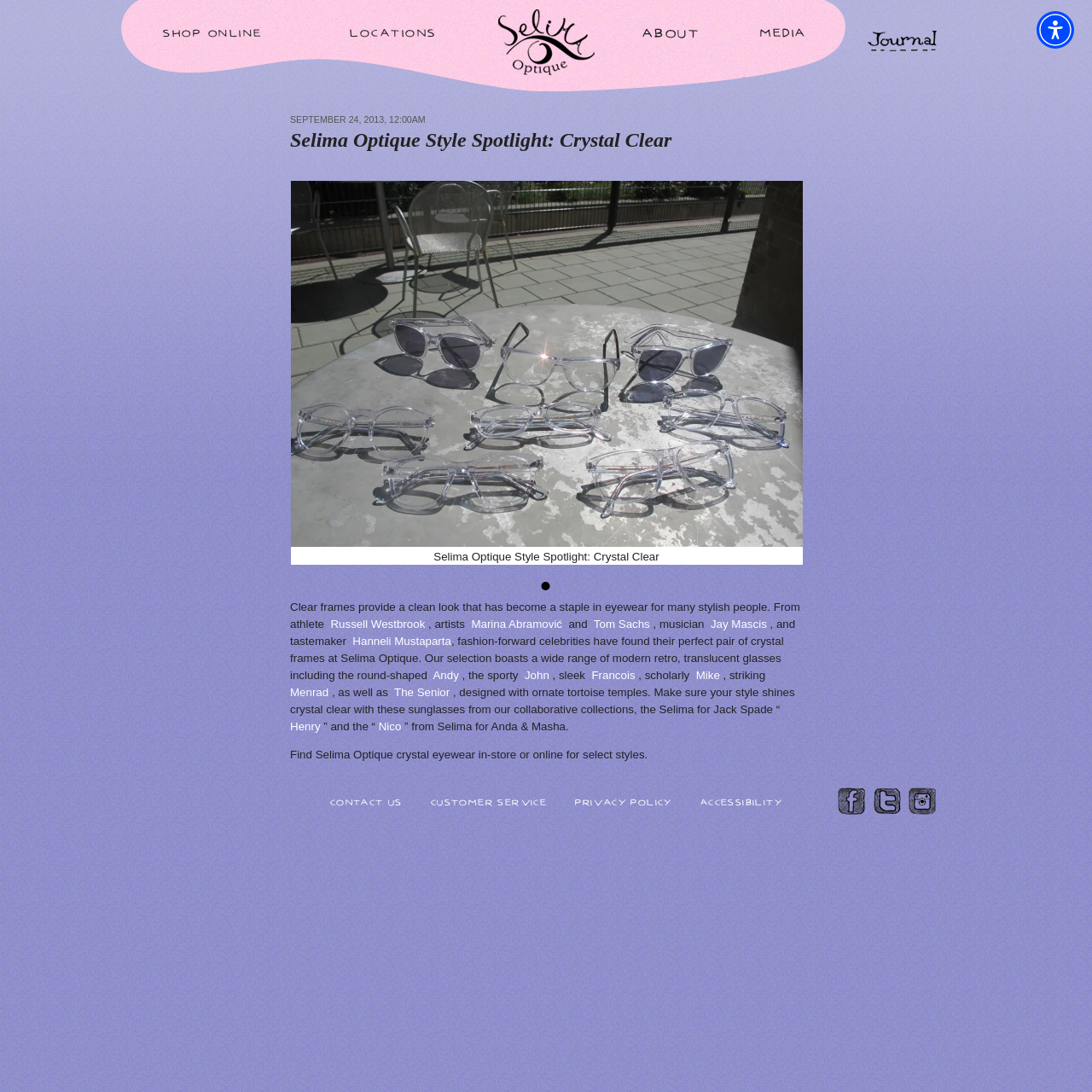What type of products are featured on this webpage?
We need a detailed and exhaustive answer to the question. Please elaborate.

I inferred this by reading the text on the webpage, which mentions 'crystal clear frames', 'eyewear', and 'sunglasses'. This suggests that the webpage is featuring eyewear products.